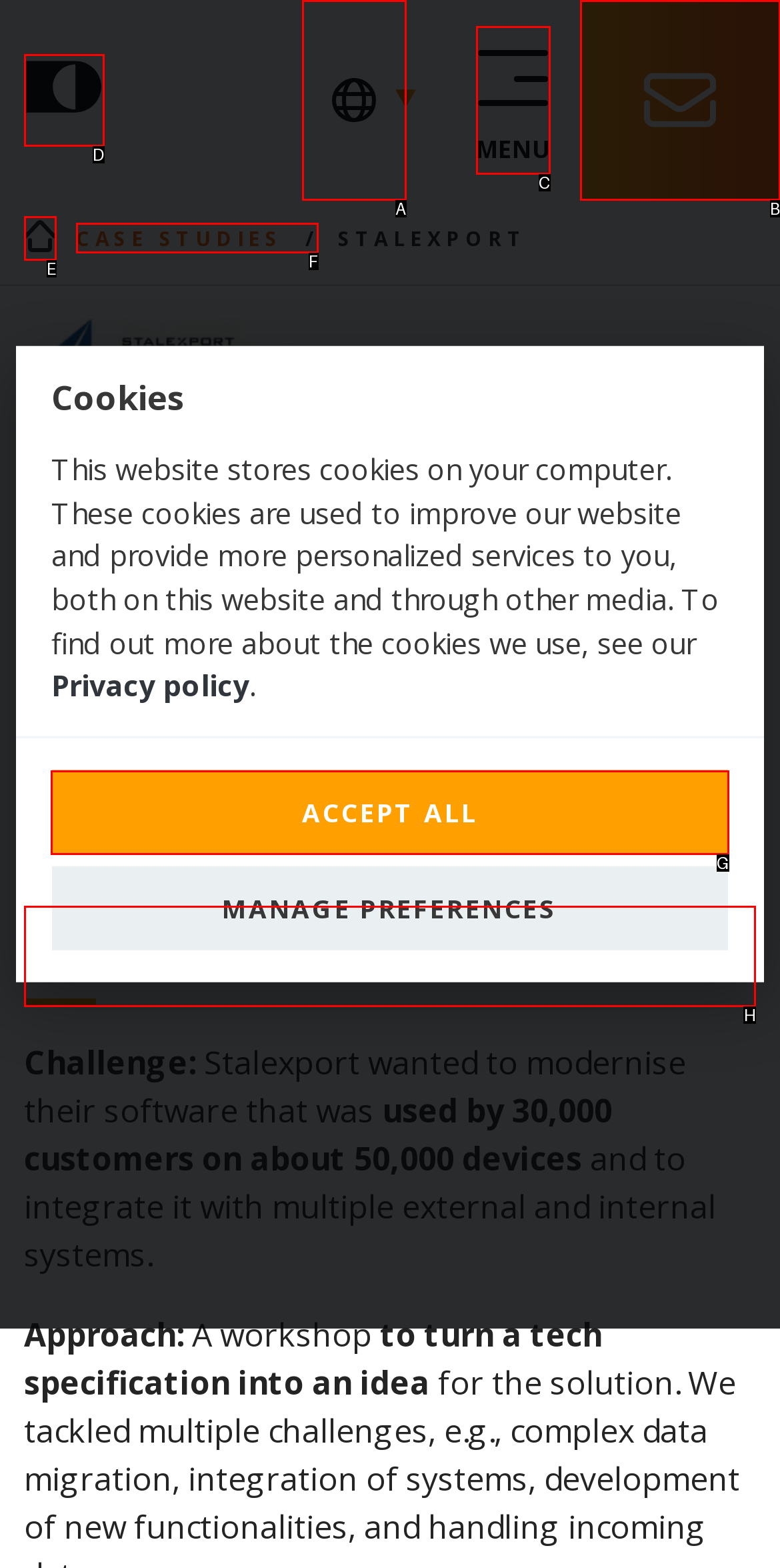Identify the correct UI element to click for this instruction: Explore random baby girl names
Respond with the appropriate option's letter from the provided choices directly.

None